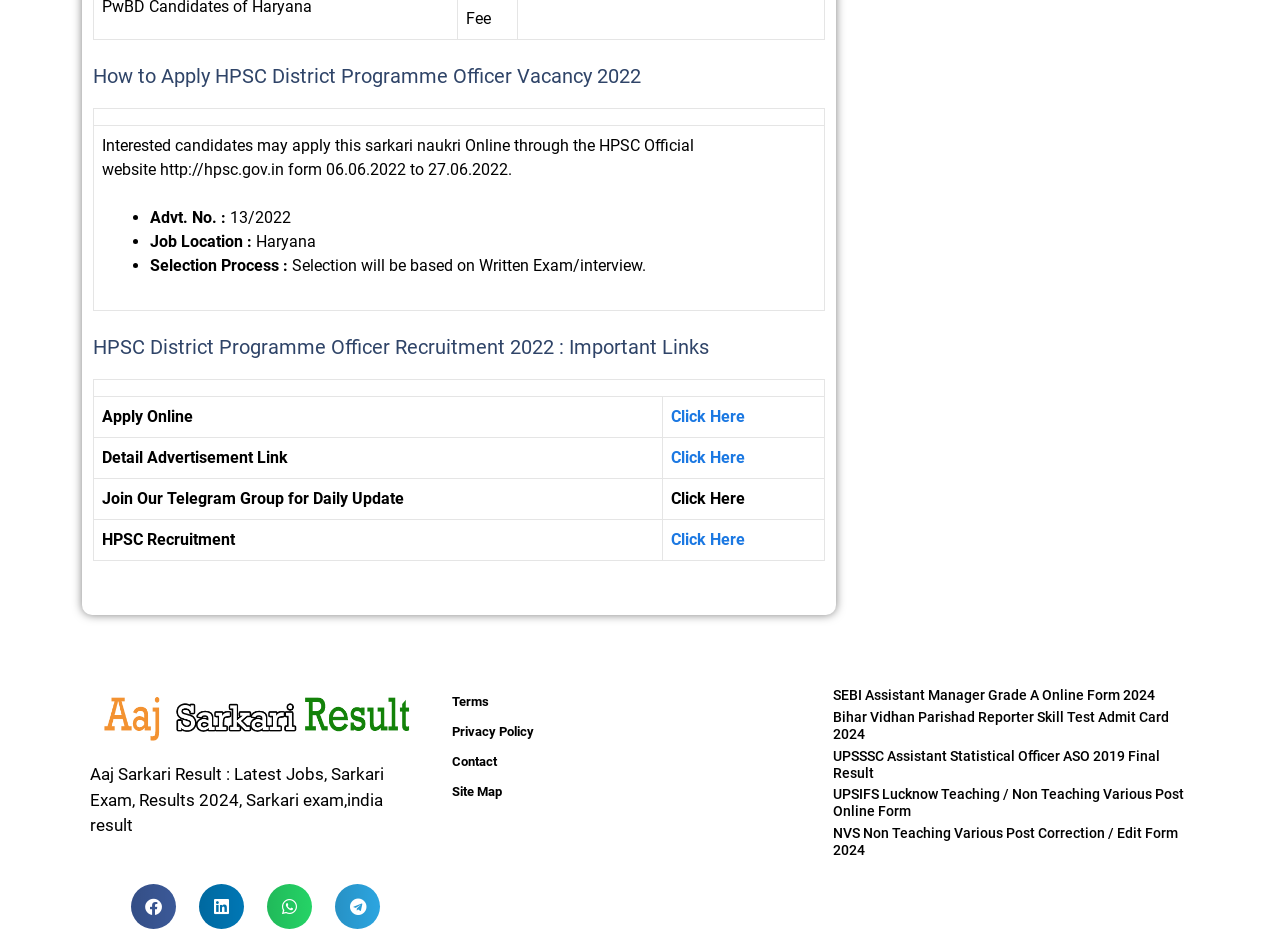Provide the bounding box coordinates of the HTML element described by the text: "Privacy Policy".

[0.345, 0.771, 0.635, 0.804]